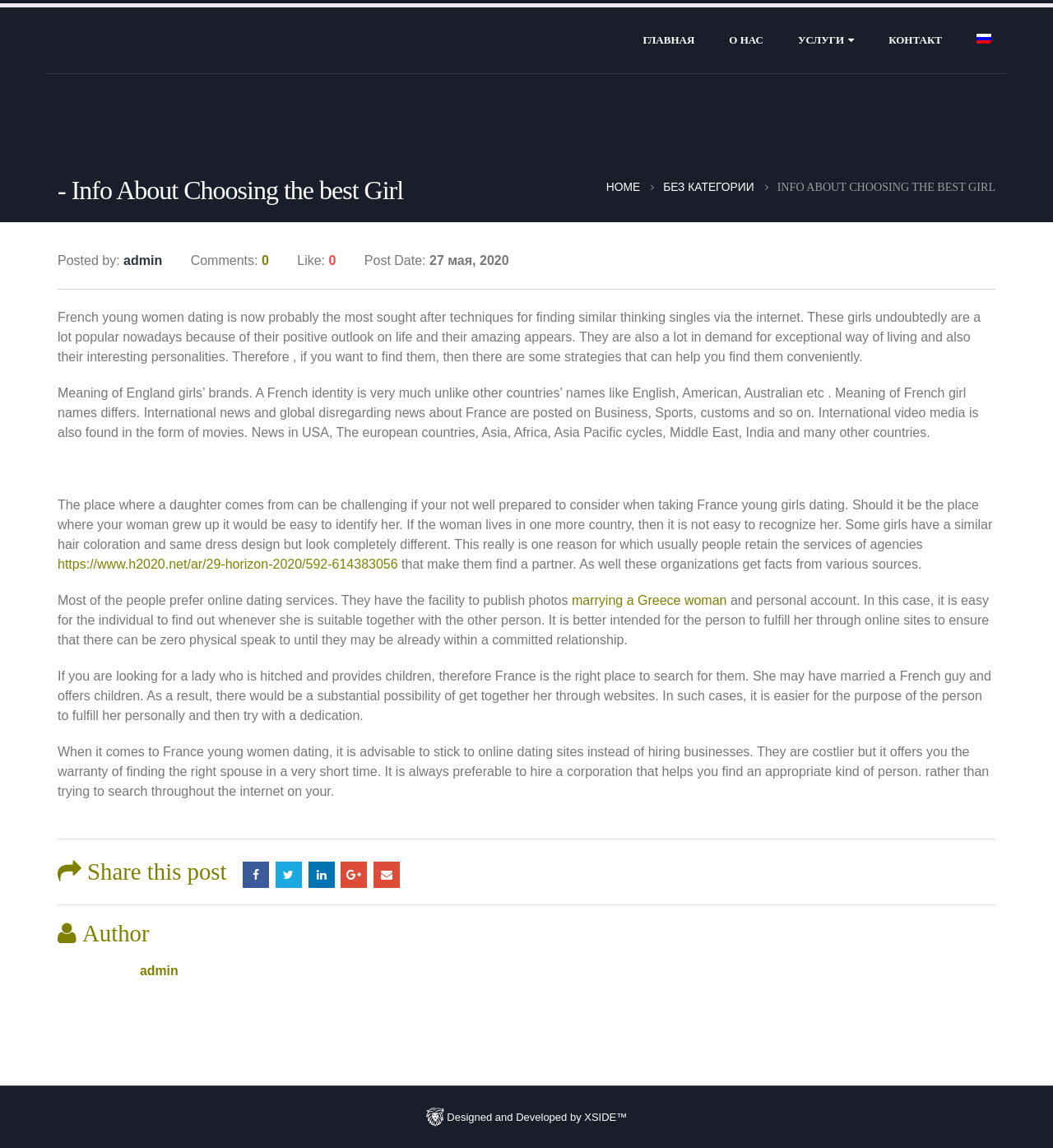What is the purpose of the links at the top of the webpage?
Based on the image, answer the question with a single word or brief phrase.

Navigation